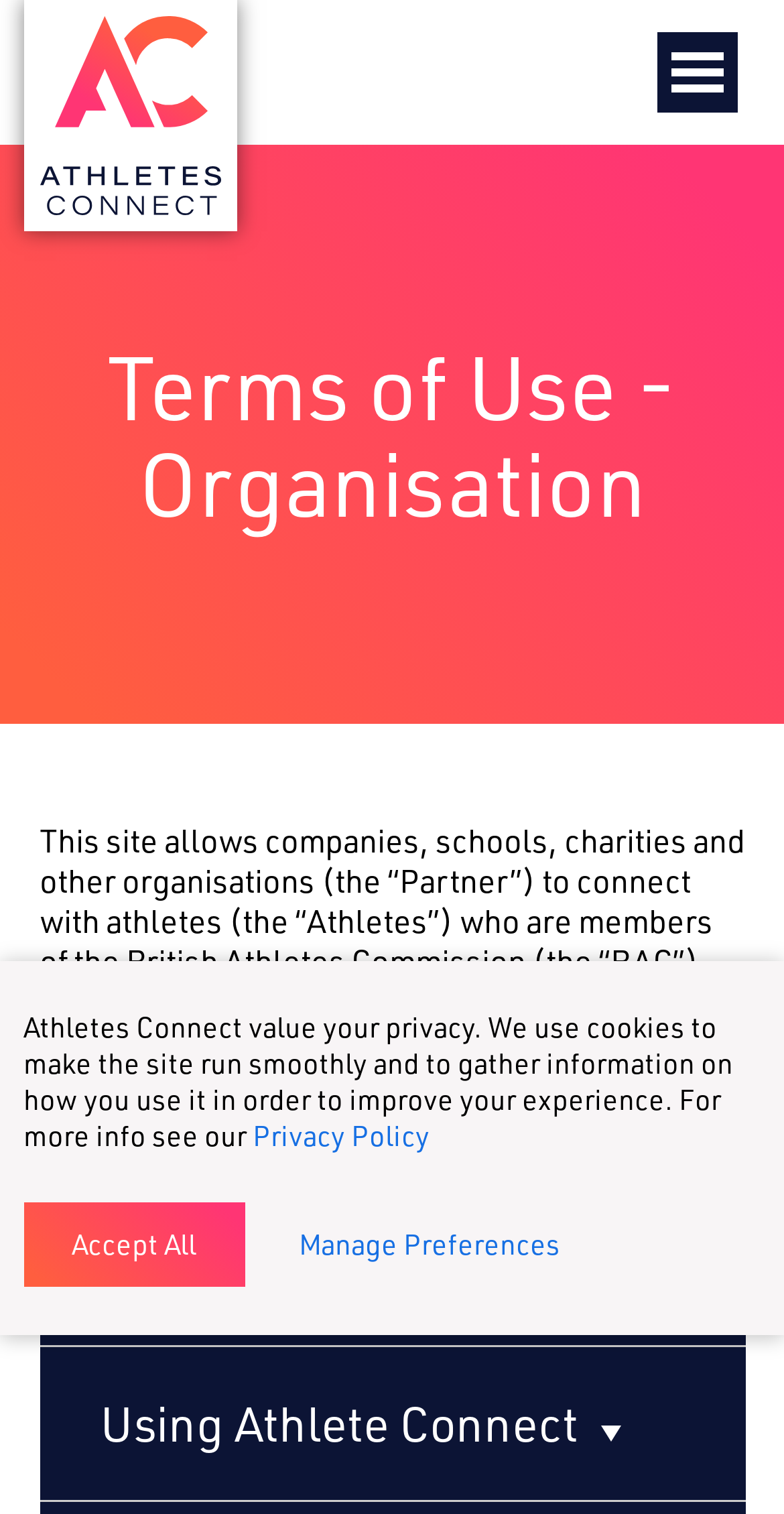What is the topic of the second heading?
Answer with a single word or phrase by referring to the visual content.

Using Athlete Connect